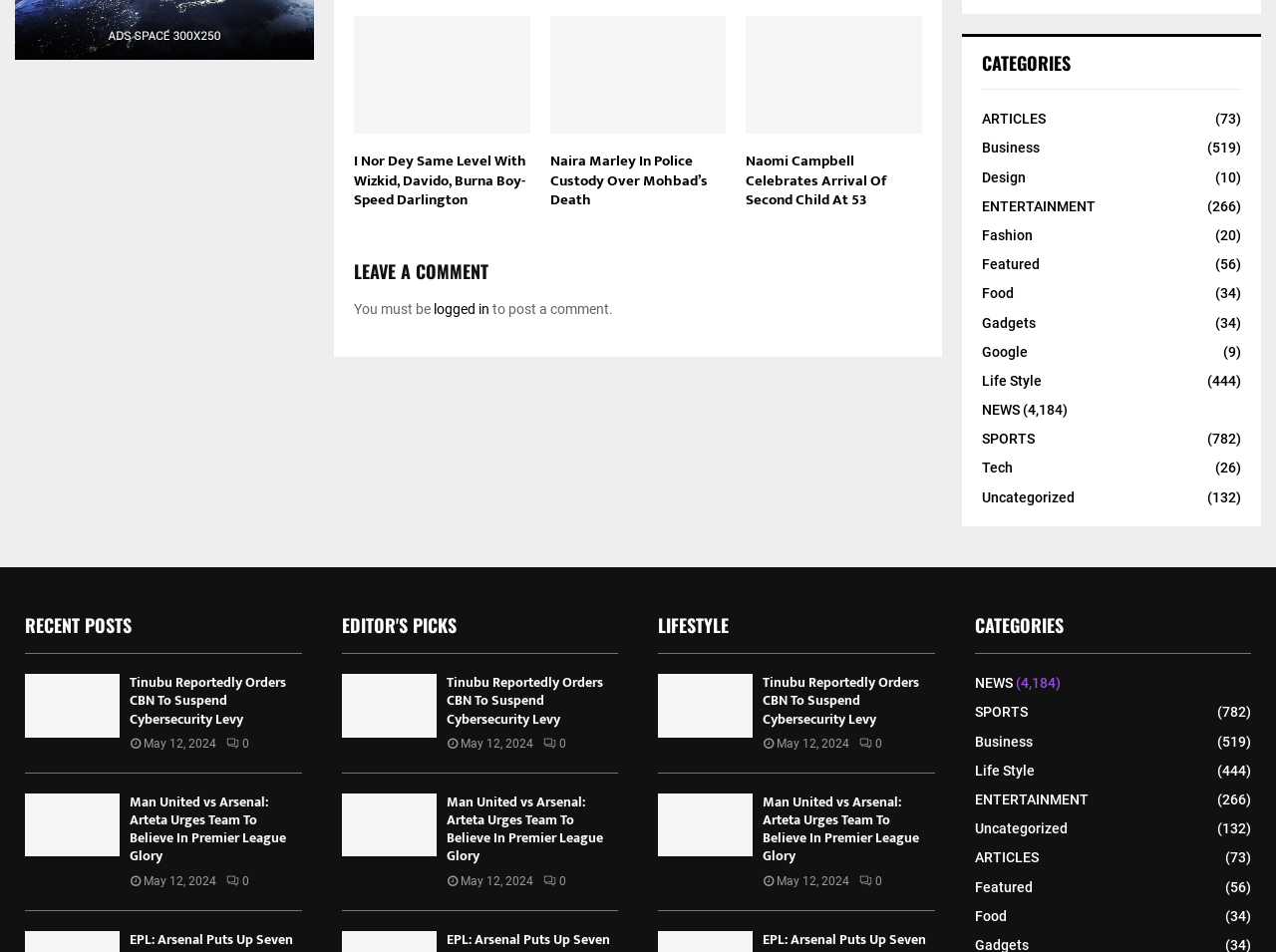Extract the bounding box coordinates of the UI element described by: "Final Verdict". The coordinates should include four float numbers ranging from 0 to 1, e.g., [left, top, right, bottom].

None